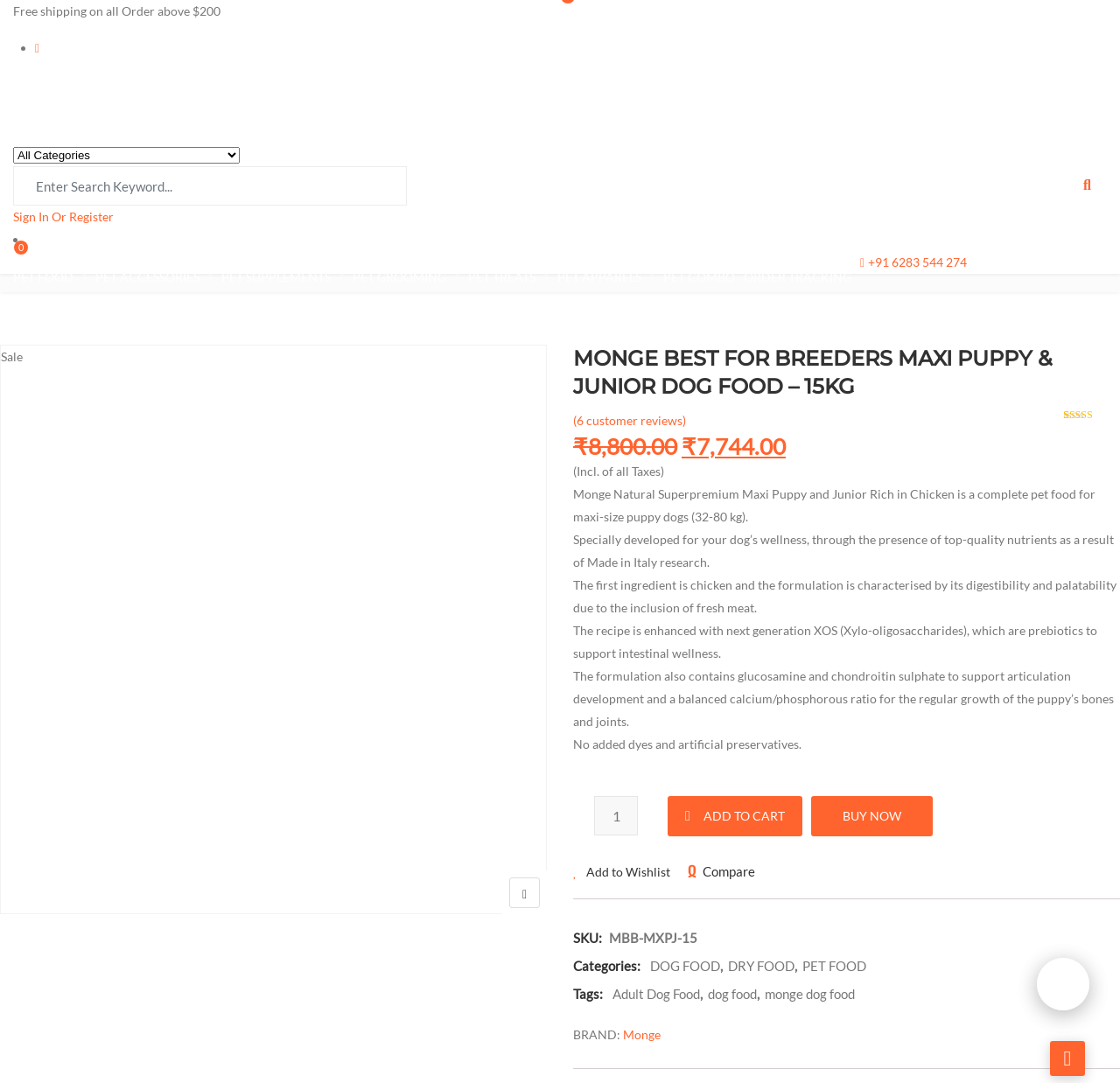What is the phone number for customer support?
Give a one-word or short-phrase answer derived from the screenshot.

+91 6283 544 274